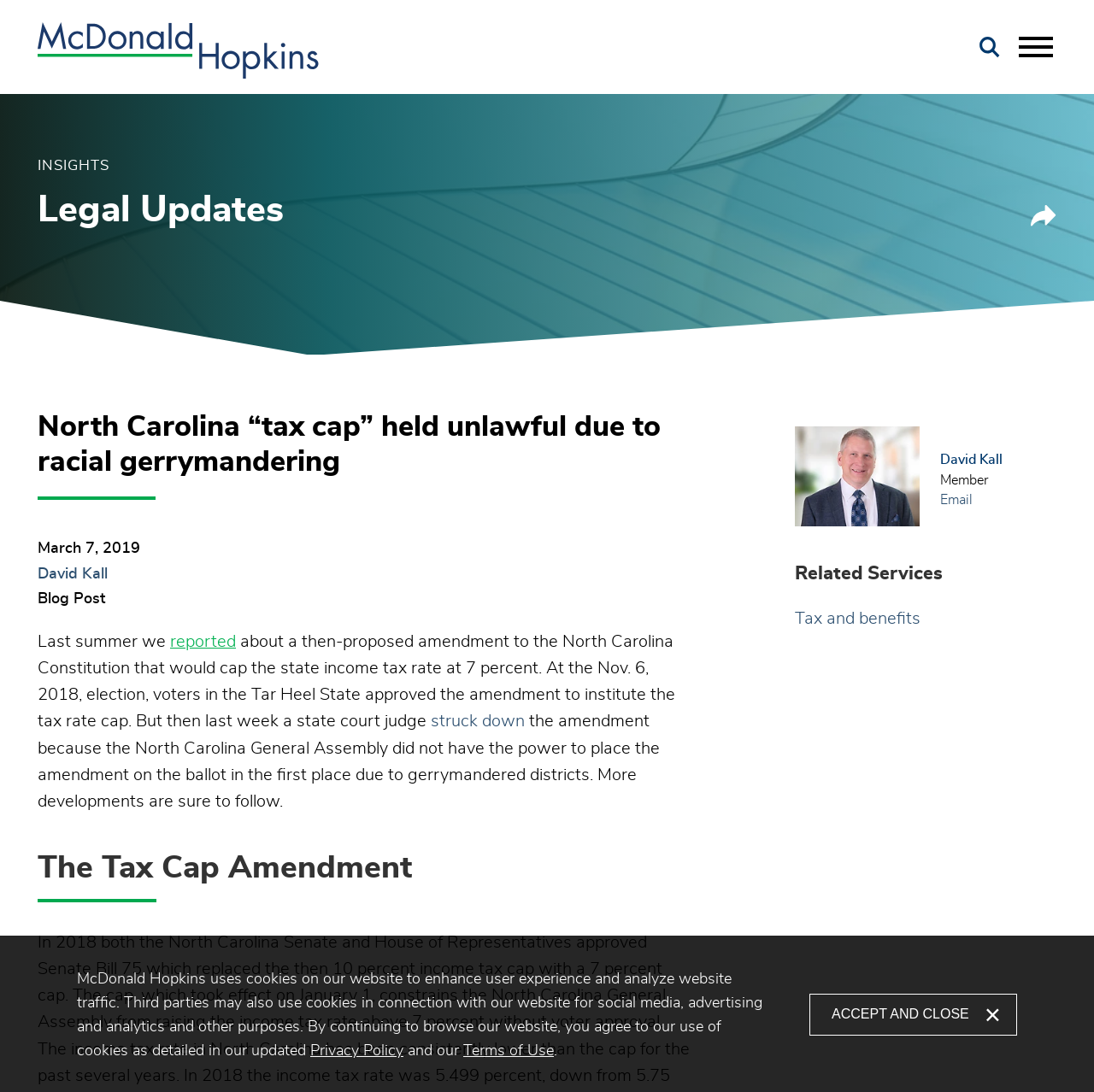From the screenshot, find the bounding box of the UI element matching this description: "McDonald Hopkins LLC". Supply the bounding box coordinates in the form [left, top, right, bottom], each a float between 0 and 1.

[0.034, 0.02, 0.291, 0.073]